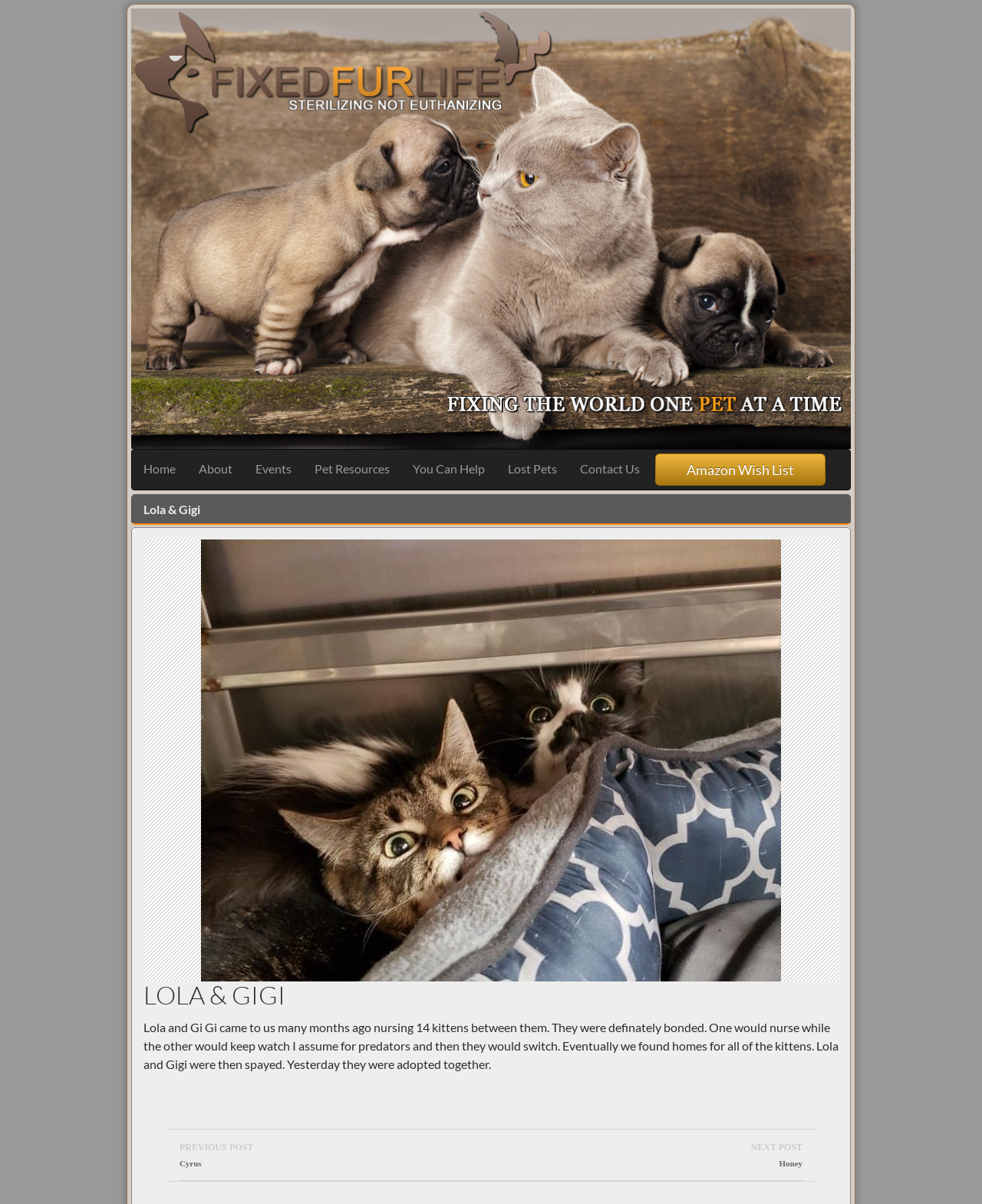Find the bounding box coordinates for the area that must be clicked to perform this action: "Check the Amazon Wish List".

[0.667, 0.377, 0.841, 0.403]